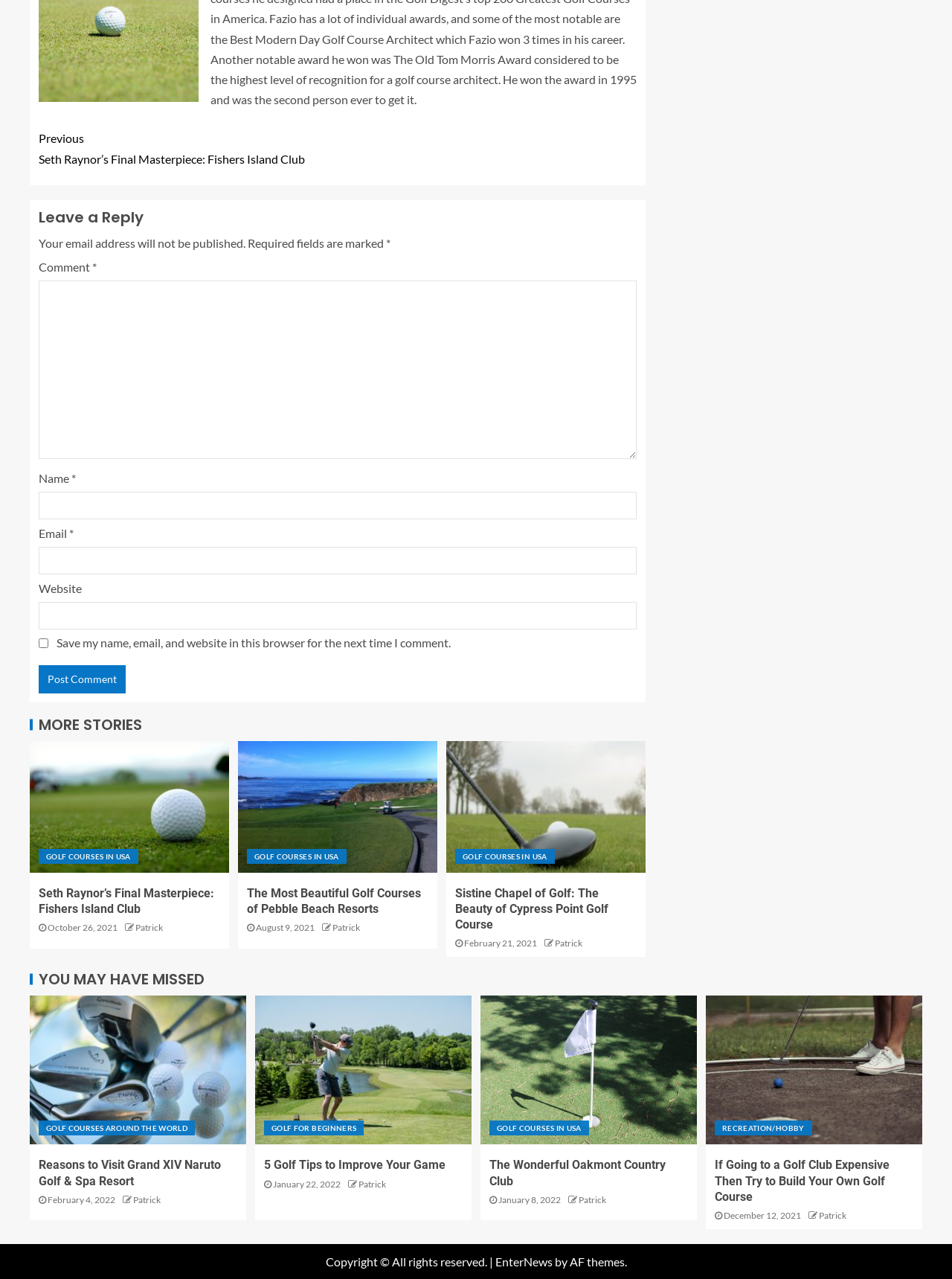What is the author of the article 'The Most Beautiful Golf Courses of Pebble Beach Resorts'?
Using the image, answer in one word or phrase.

Patrick